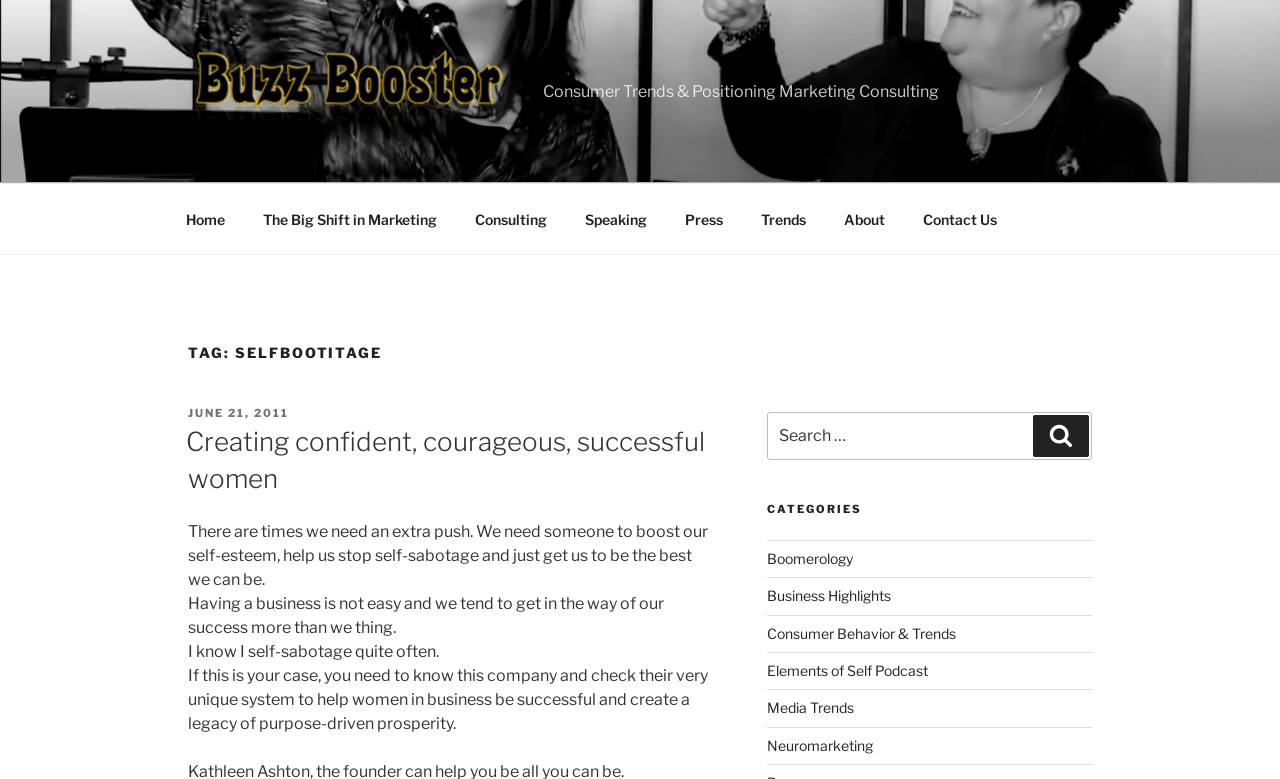Given the element description, predict the bounding box coordinates in the format (top-left x, top-left y, bottom-right x, bottom-right y), using floating point numbers between 0 and 1: Contact Us

[0.707, 0.25, 0.792, 0.313]